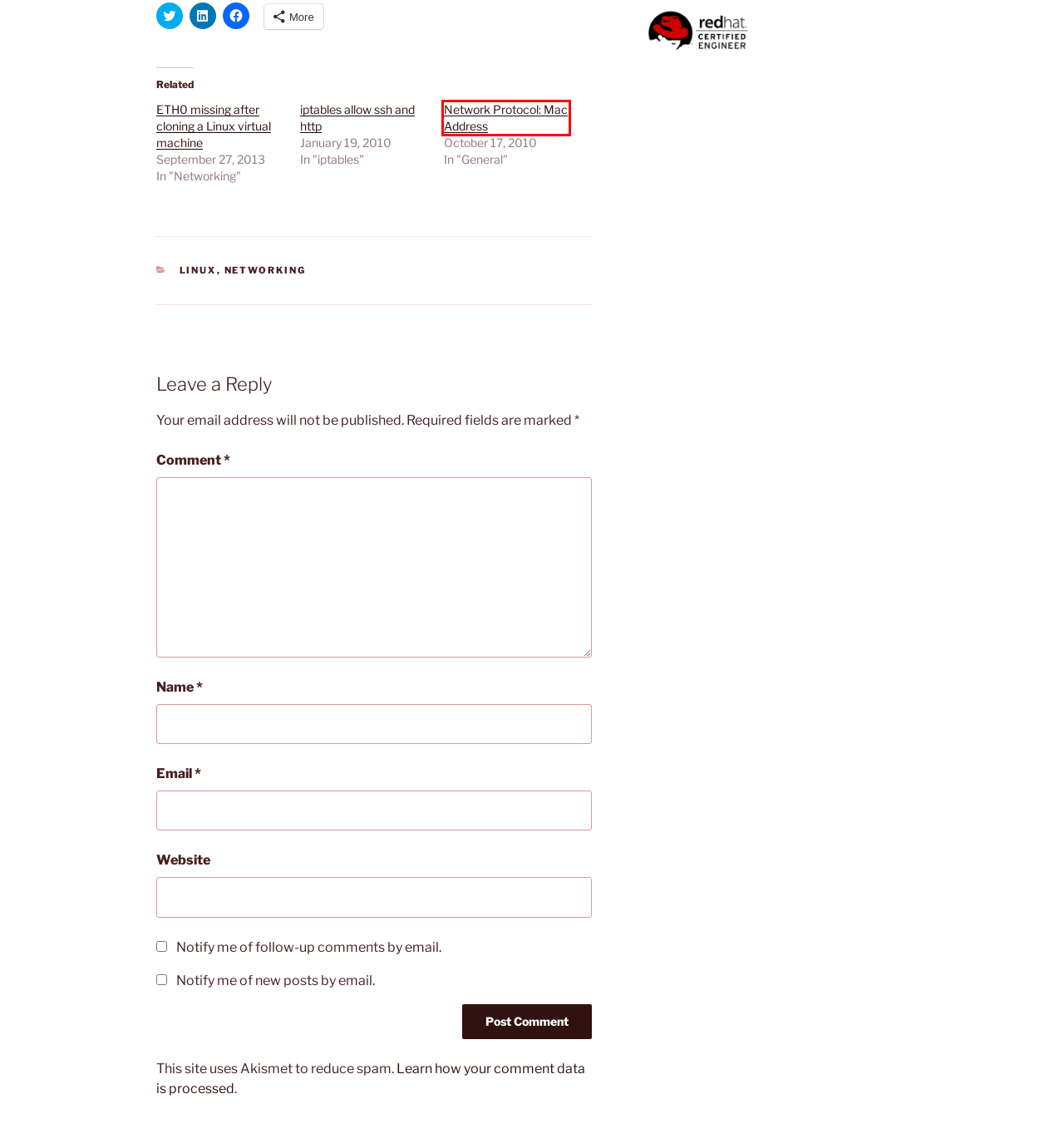Examine the screenshot of a webpage with a red bounding box around an element. Then, select the webpage description that best represents the new page after clicking the highlighted element. Here are the descriptions:
A. Linux – Joseph Griffiths
B. Blade Smithing – Joseph Griffiths
C. Networking – Joseph Griffiths
D. Network Protocol: Mac Address – Joseph Griffiths
E. Privacy Policy – Akismet
F. iptables allow ssh and http – Joseph Griffiths
G. ETH0 missing after cloning a Linux virtual machine – Joseph Griffiths
H. Scripting out vSwitches in VMware – Joseph Griffiths

D